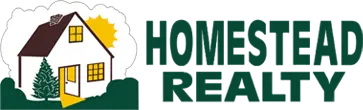Give an elaborate caption for the image.

The image features the logo of Homestead Realty, a family-owned and operated real estate business based in Iowa Falls. The logo illustrates a stylized house with a vibrant yellow sun and green tree, symbolizing warmth and stability in the real estate market. The company name, "HOMESTEAD REALTY," is presented in bold, green letters, emphasizing the brand's commitment to service and community. This visual identity reflects the company's dedication to helping clients with their real estate needs since its establishment in 1982.